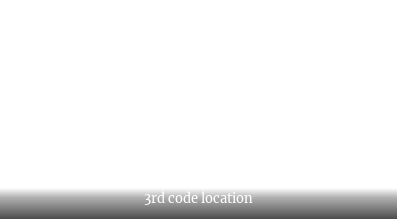Explain what is happening in the image with as much detail as possible.

This image indicates the "3rd code location" within the context of a guide related to the game "Deathloop." It serves as a visual reference to assist players in locating crucial codes necessary for progression in the game. The caption is presented prominently, emphasizing its importance in the player's journey through the game's narrative and mechanics. The clean, white background highlights the text for clarity, ensuring that players can easily identify it during their quest for the codes.